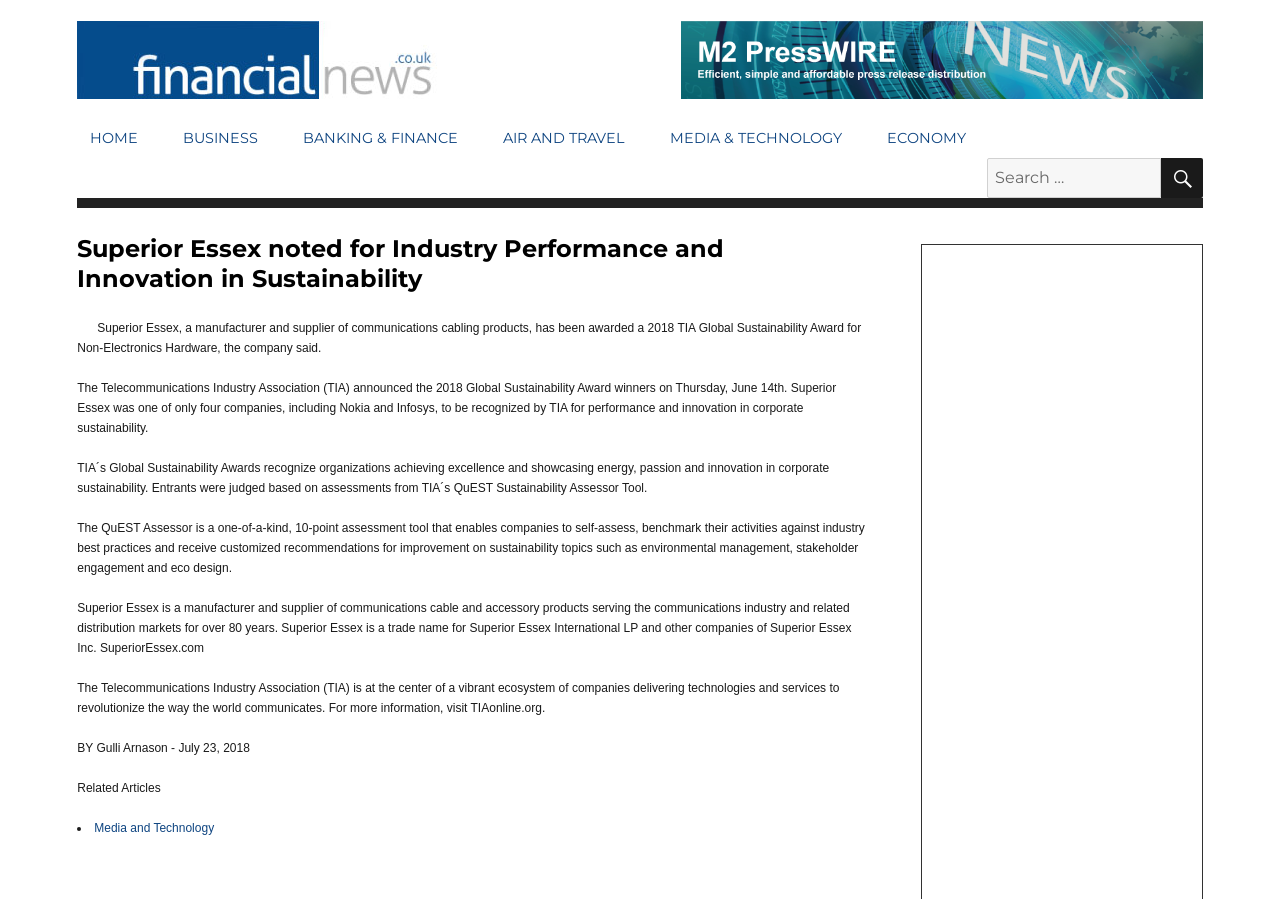Extract the bounding box coordinates for the described element: "aria-label="Advertisement" name="aswift_1" title="Advertisement"". The coordinates should be represented as four float numbers between 0 and 1: [left, top, right, bottom].

[0.739, 0.298, 0.925, 0.966]